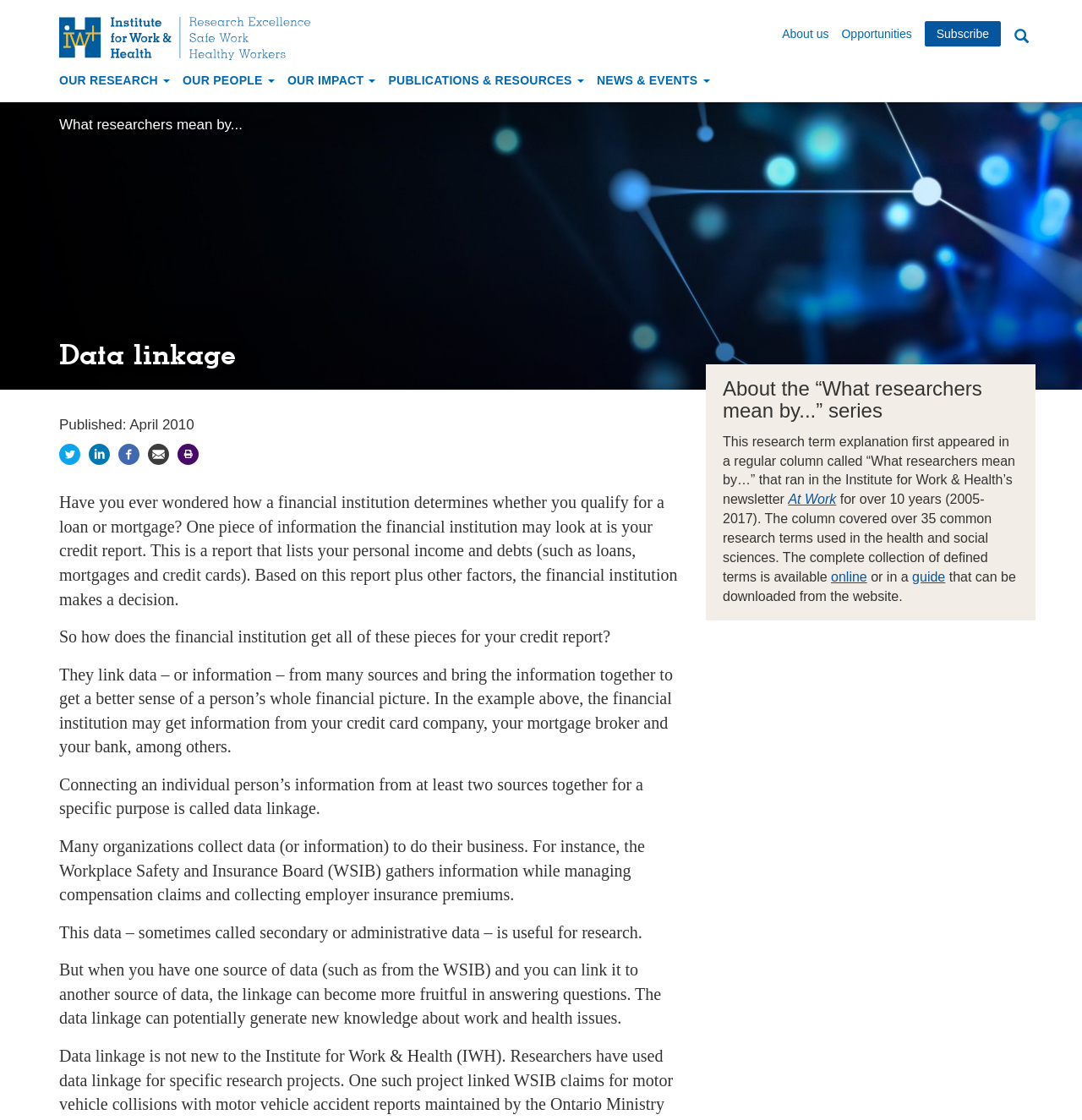What is the name of the newsletter that had a column called 'What researchers mean by…'?
Look at the image and construct a detailed response to the question.

The webpage mentions that the column 'What researchers mean by…' ran in the Institute for Work & Health's newsletter called 'At Work' for over 10 years.